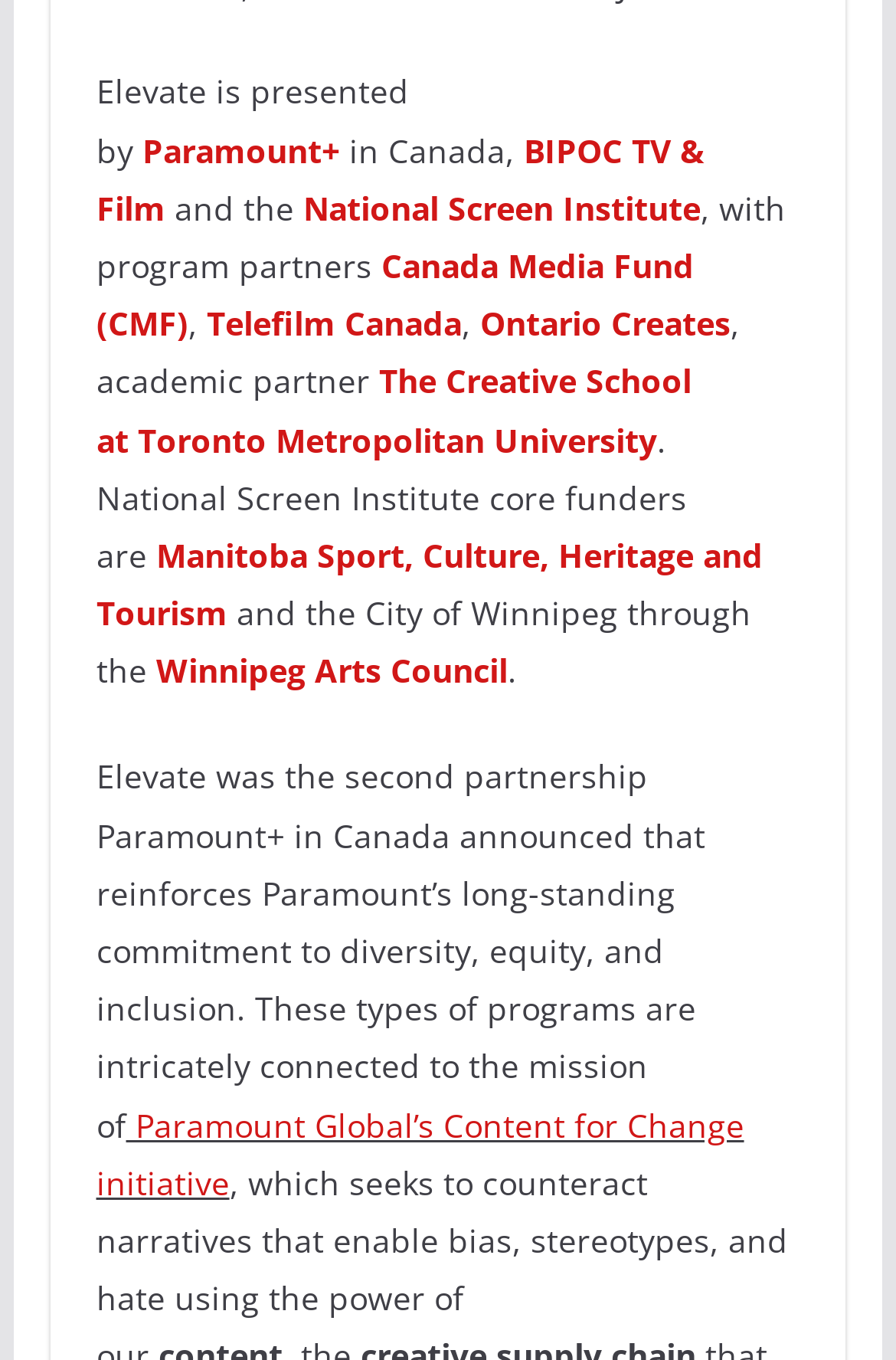Locate the bounding box coordinates of the element that should be clicked to execute the following instruction: "check Canada Media Fund (CMF)".

[0.107, 0.179, 0.774, 0.254]